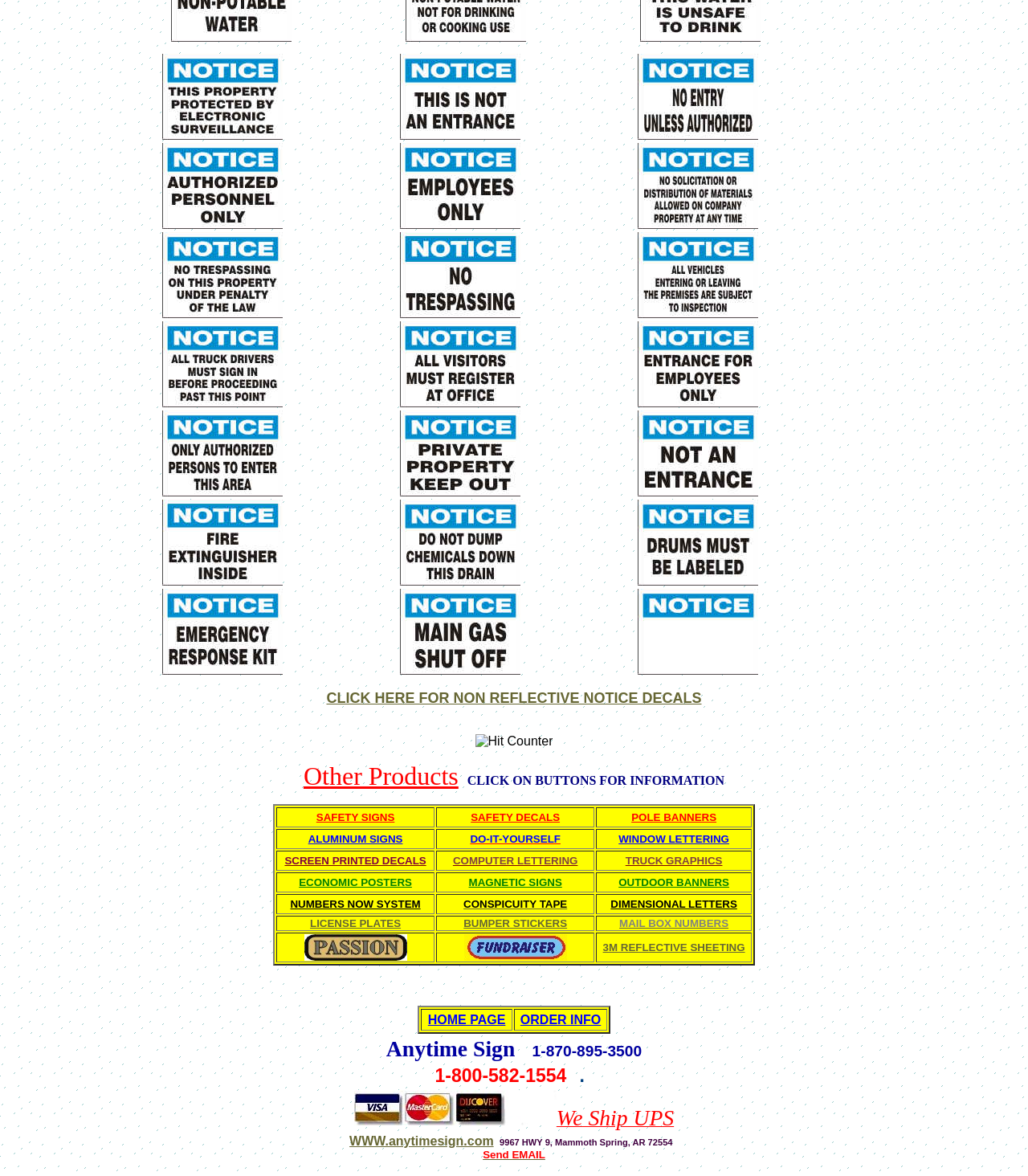Show me the bounding box coordinates of the clickable region to achieve the task as per the instruction: "click on the link for non reflective notice decals".

[0.318, 0.588, 0.682, 0.6]